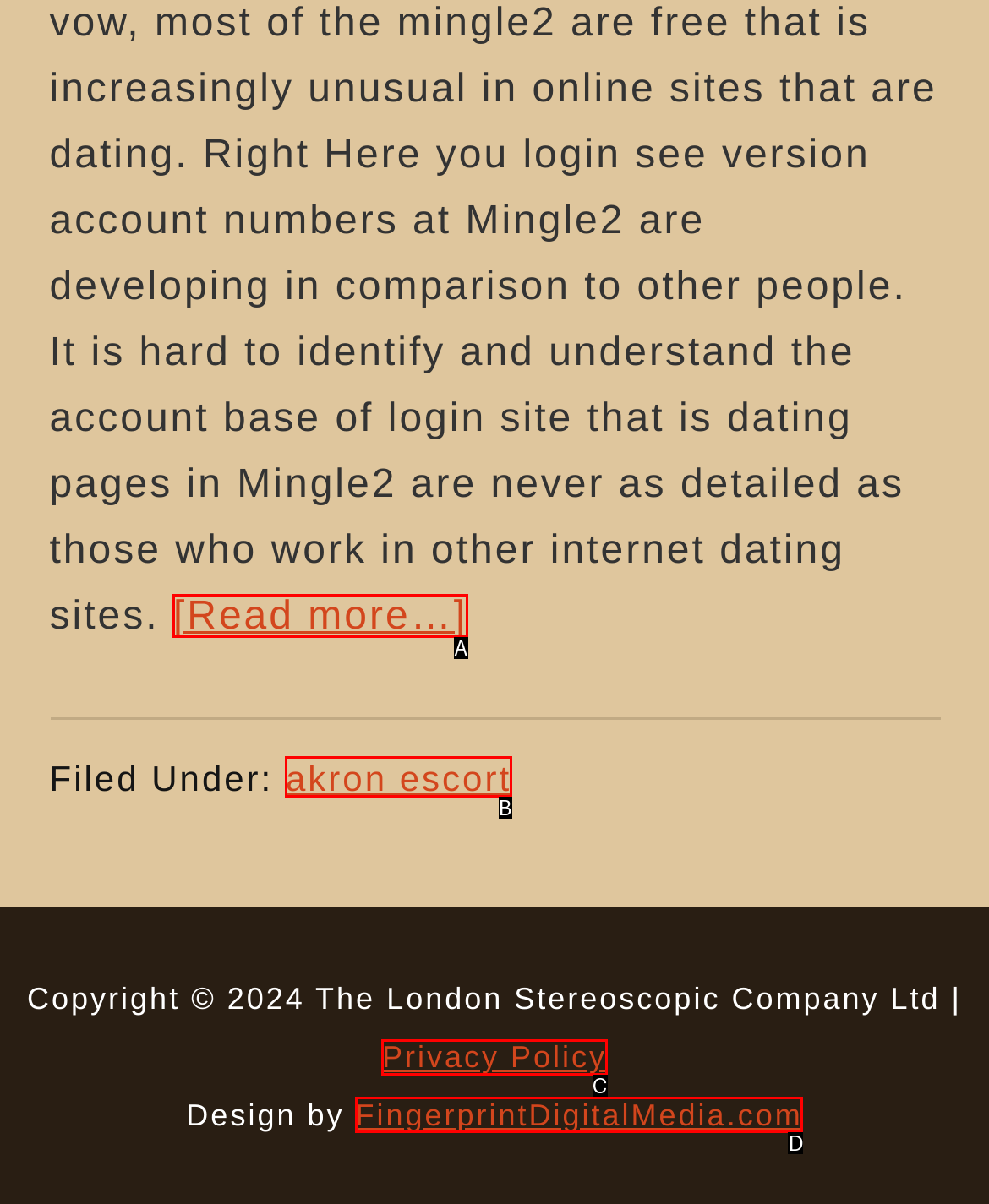Using the provided description: [Read more…], select the HTML element that corresponds to it. Indicate your choice with the option's letter.

A